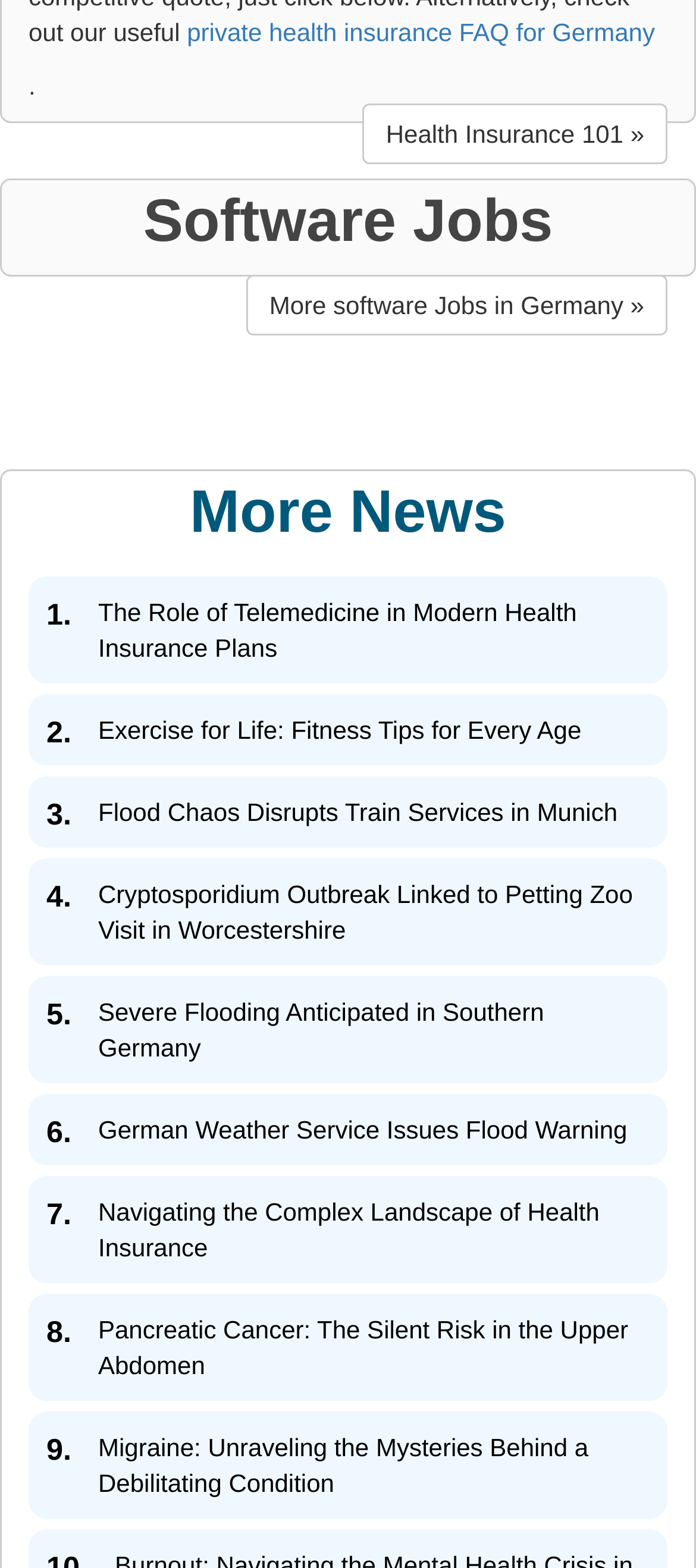Determine the bounding box coordinates for the area that needs to be clicked to fulfill this task: "Read article about severe flooding in Southern Germany". The coordinates must be given as four float numbers between 0 and 1, i.e., [left, top, right, bottom].

[0.141, 0.036, 0.782, 0.077]